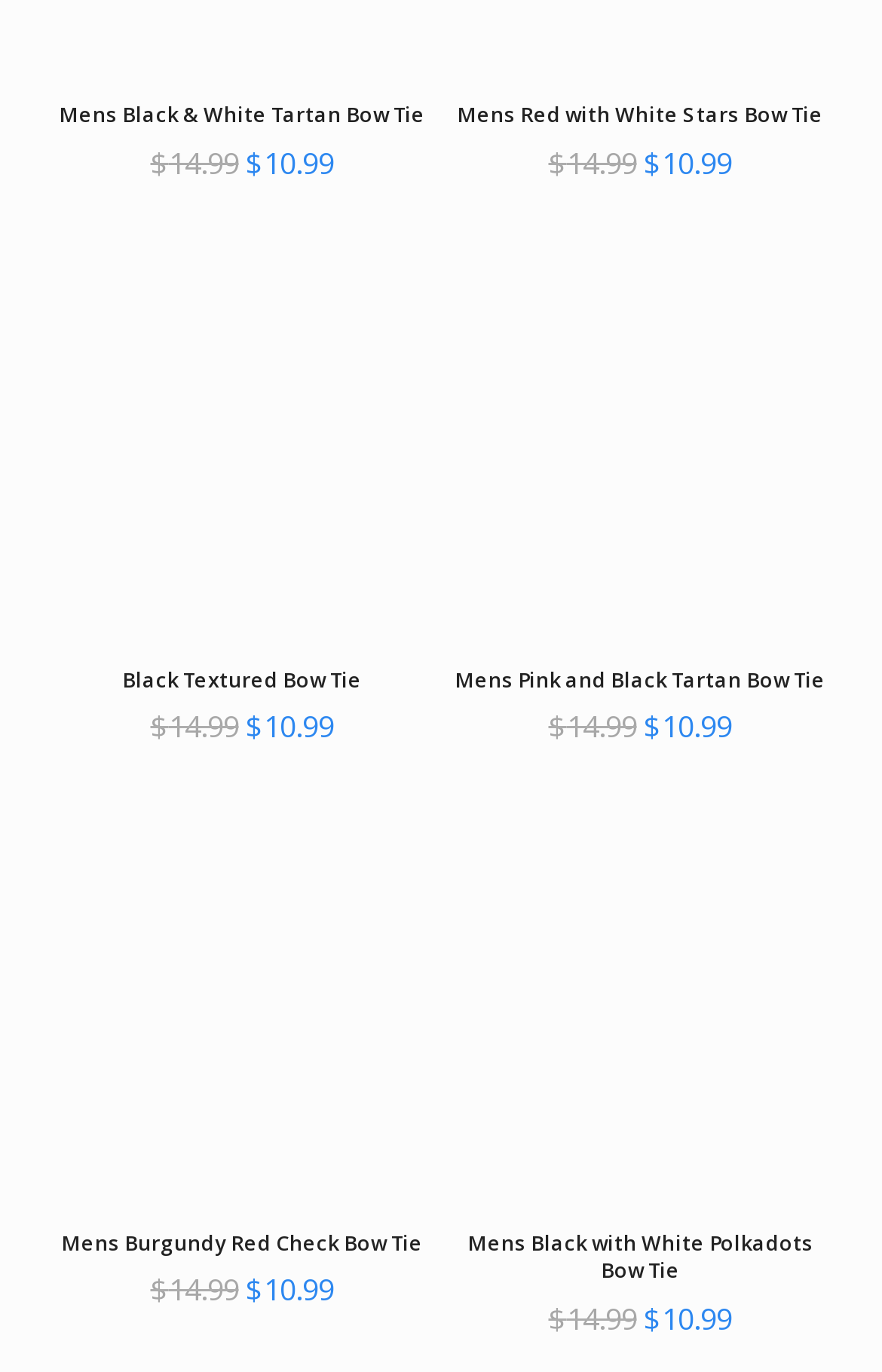Is the Mens Burgundy Red Check Bow Tie more expensive than the Mens Black & White Tartan Bow Tie? Based on the screenshot, please respond with a single word or phrase.

No